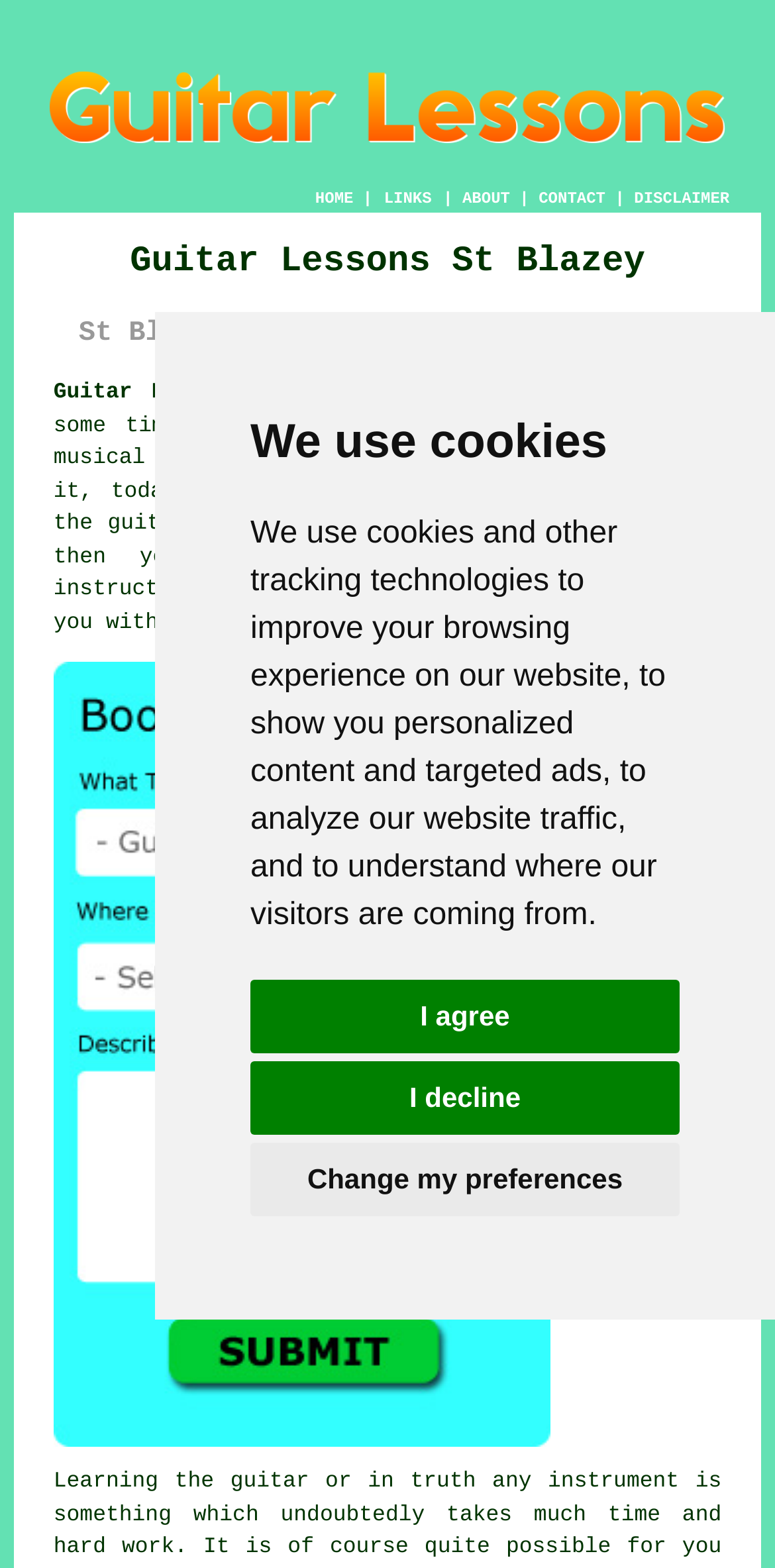Determine the bounding box coordinates for the area that needs to be clicked to fulfill this task: "Click the CONTACT link". The coordinates must be given as four float numbers between 0 and 1, i.e., [left, top, right, bottom].

[0.695, 0.121, 0.781, 0.133]